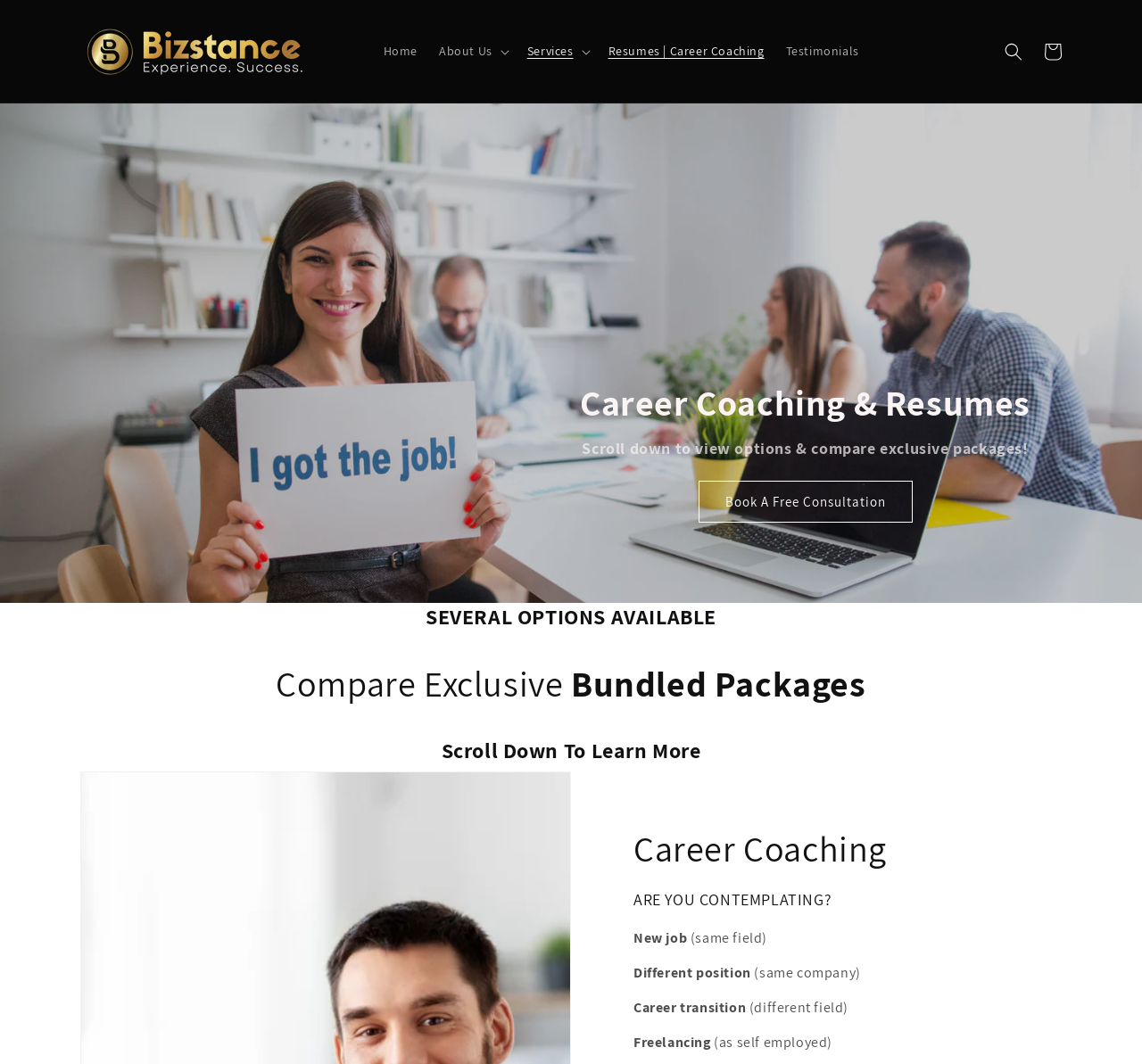Is there a search function on this webpage?
Please answer the question with as much detail and depth as you can.

I found a button element with the text 'Search' and a hasPopup property, indicating that it triggers a search dialog. This suggests that users can search for specific content or services on the webpage.